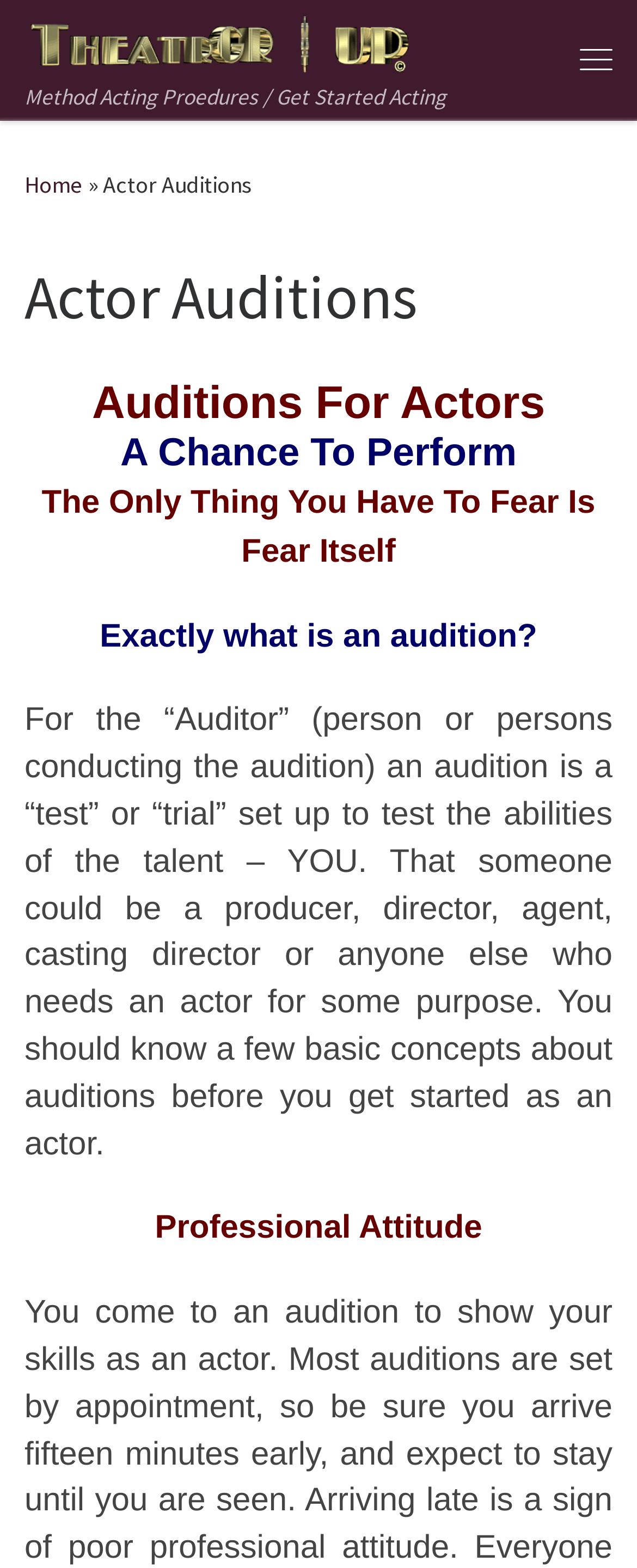With reference to the screenshot, provide a detailed response to the question below:
What is the theme of the webpage?

The webpage is focused on providing information about auditions for actors, including what an audition is, who conducts it, and what actors should know before getting started. The overall theme is centered around acting and auditions.